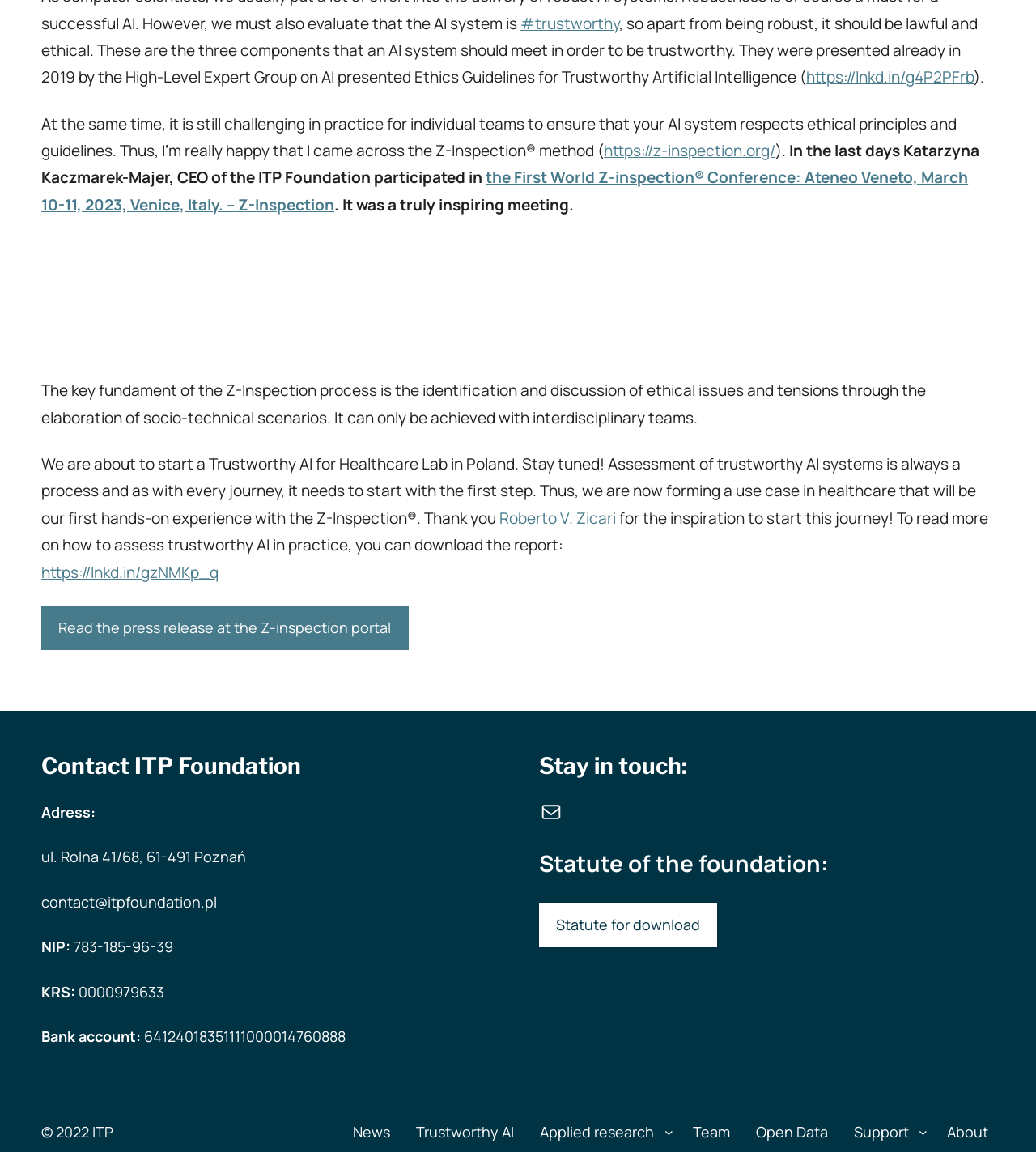Please determine the bounding box coordinates of the area that needs to be clicked to complete this task: 'Download the report'. The coordinates must be four float numbers between 0 and 1, formatted as [left, top, right, bottom].

[0.04, 0.487, 0.211, 0.506]